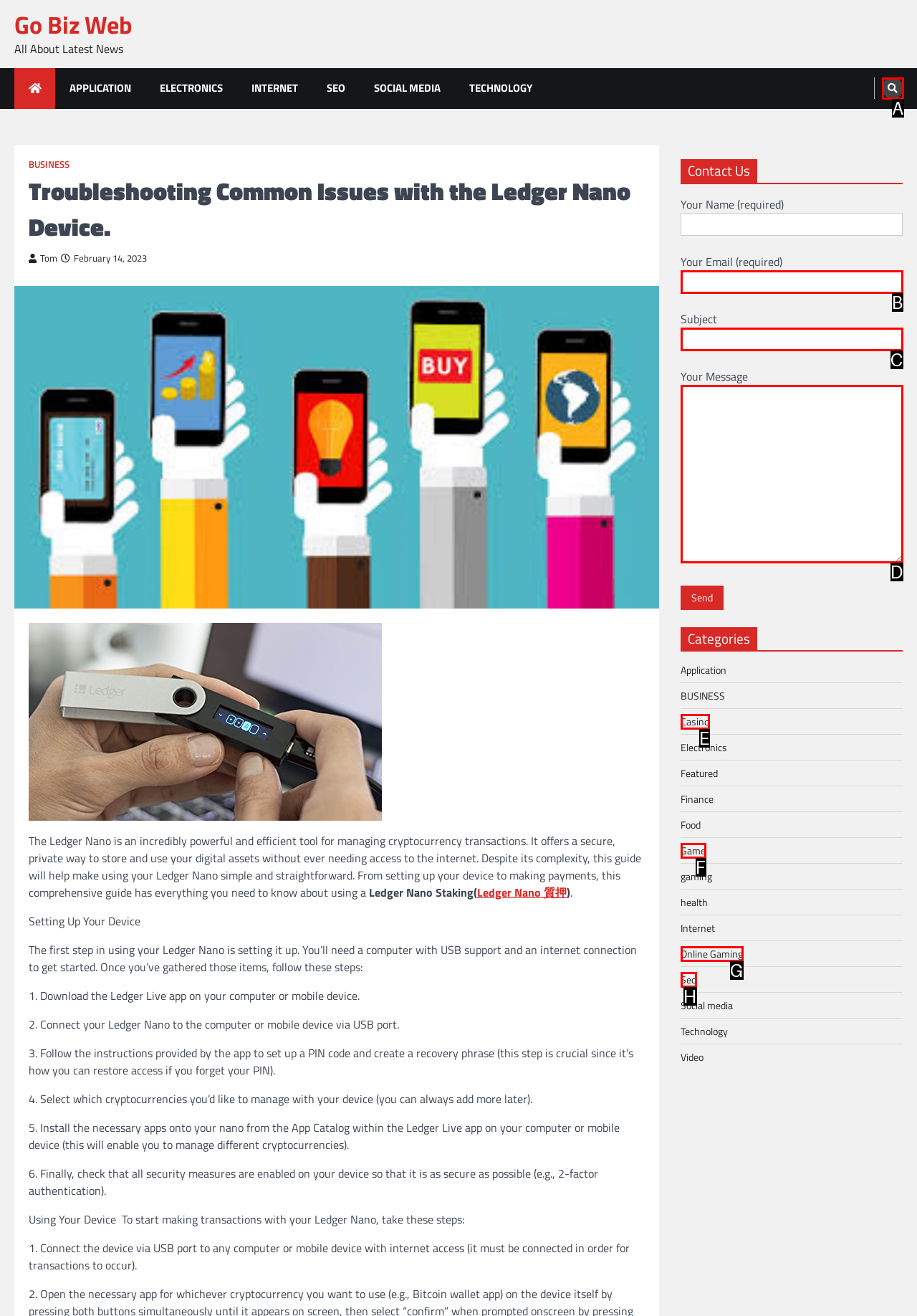Point out the option that best suits the description: Online Gaming
Indicate your answer with the letter of the selected choice.

G